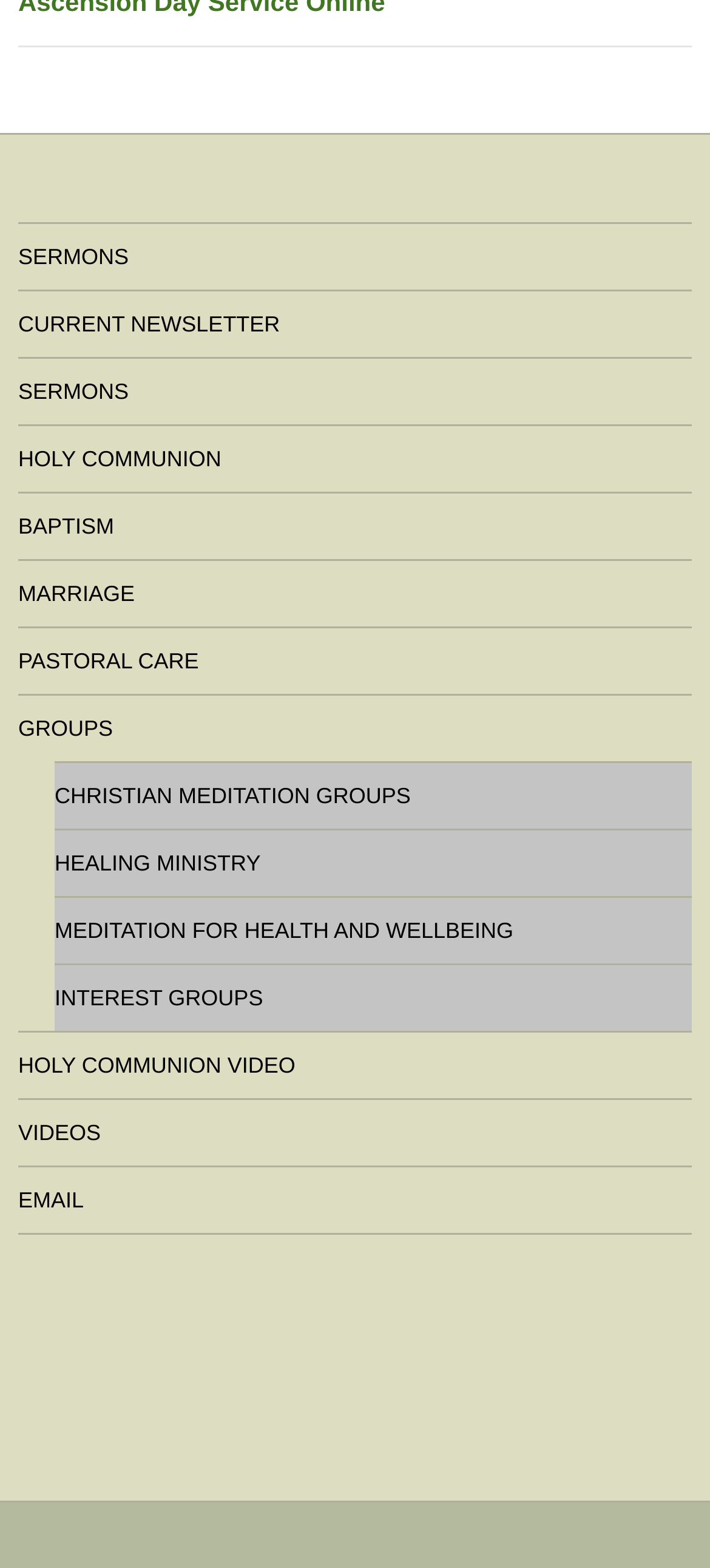Identify the bounding box of the UI element that matches this description: "Marriage".

[0.026, 0.358, 0.974, 0.4]